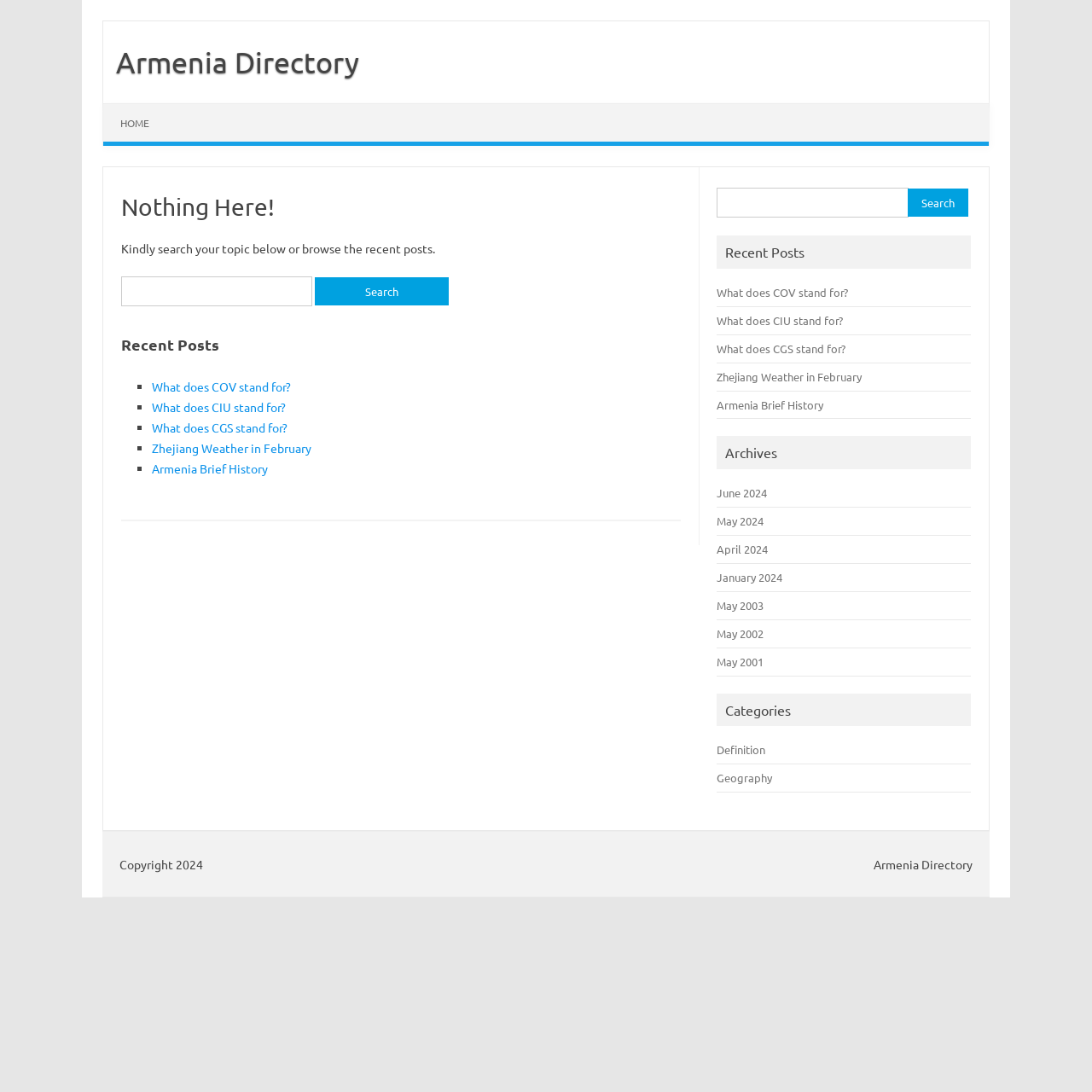Determine the bounding box for the described UI element: "June 2024".

[0.657, 0.444, 0.703, 0.458]